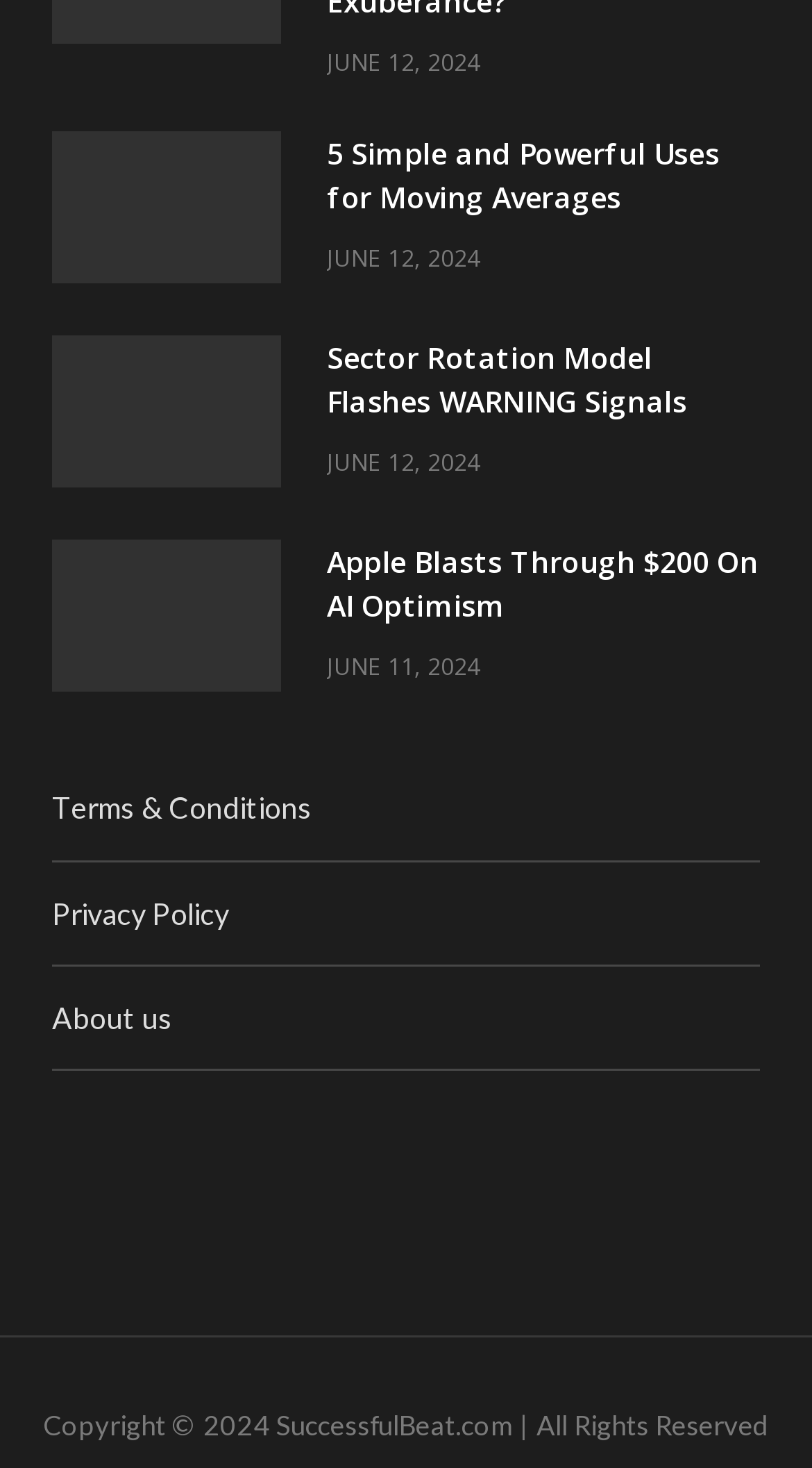Determine the bounding box coordinates of the section I need to click to execute the following instruction: "read article about sector rotation model". Provide the coordinates as four float numbers between 0 and 1, i.e., [left, top, right, bottom].

[0.064, 0.229, 0.346, 0.333]